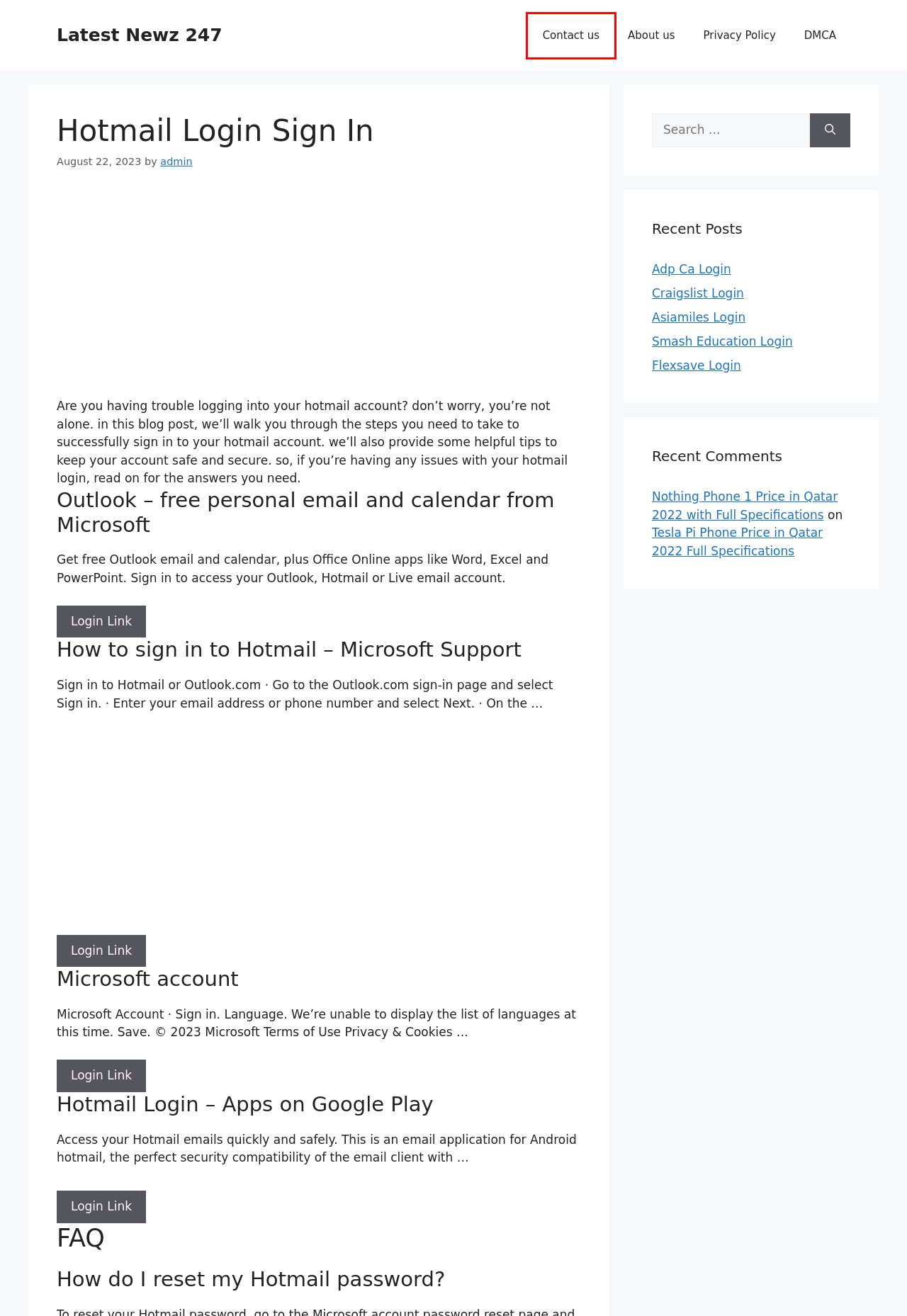Look at the screenshot of a webpage with a red bounding box and select the webpage description that best corresponds to the new page after clicking the element in the red box. Here are the options:
A. Adp Ca Login - Latest Newz 247
B. admin - Latest Newz 247
C. Privacy Policy - Latest Newz 247
D. How to sign in to Hotmail - Microsoft Support
E. Smash Education Login - Latest Newz 247
F. Contact us - Latest Newz 247
G. Tesla Pi Phone Price in Qatar 2022 Full Specifications - Latest Newz 247
H. About us - Latest Newz 247

F